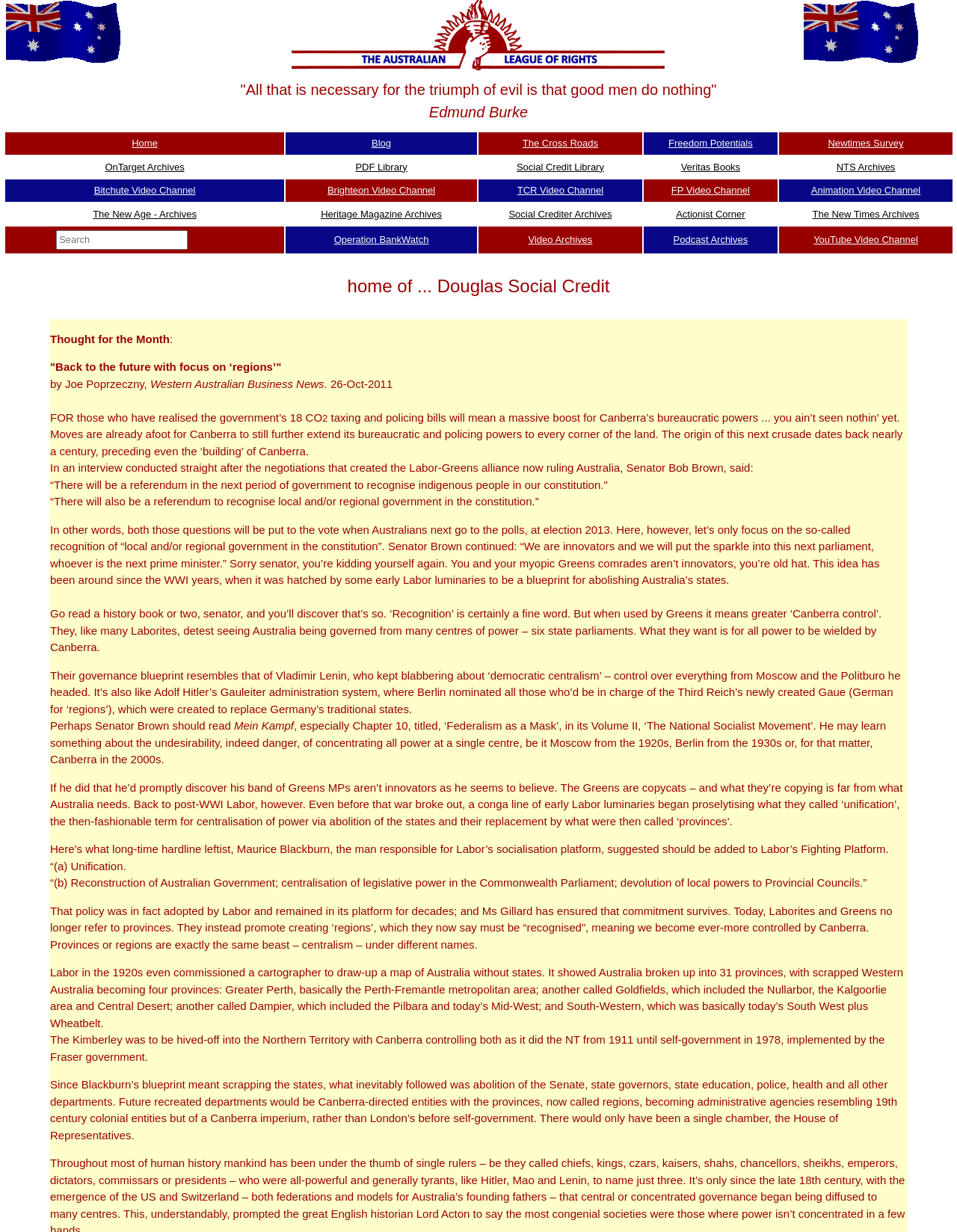Determine the bounding box coordinates of the element's region needed to click to follow the instruction: "Watch videos on YouTube Video Channel". Provide these coordinates as four float numbers between 0 and 1, formatted as [left, top, right, bottom].

[0.85, 0.19, 0.959, 0.199]